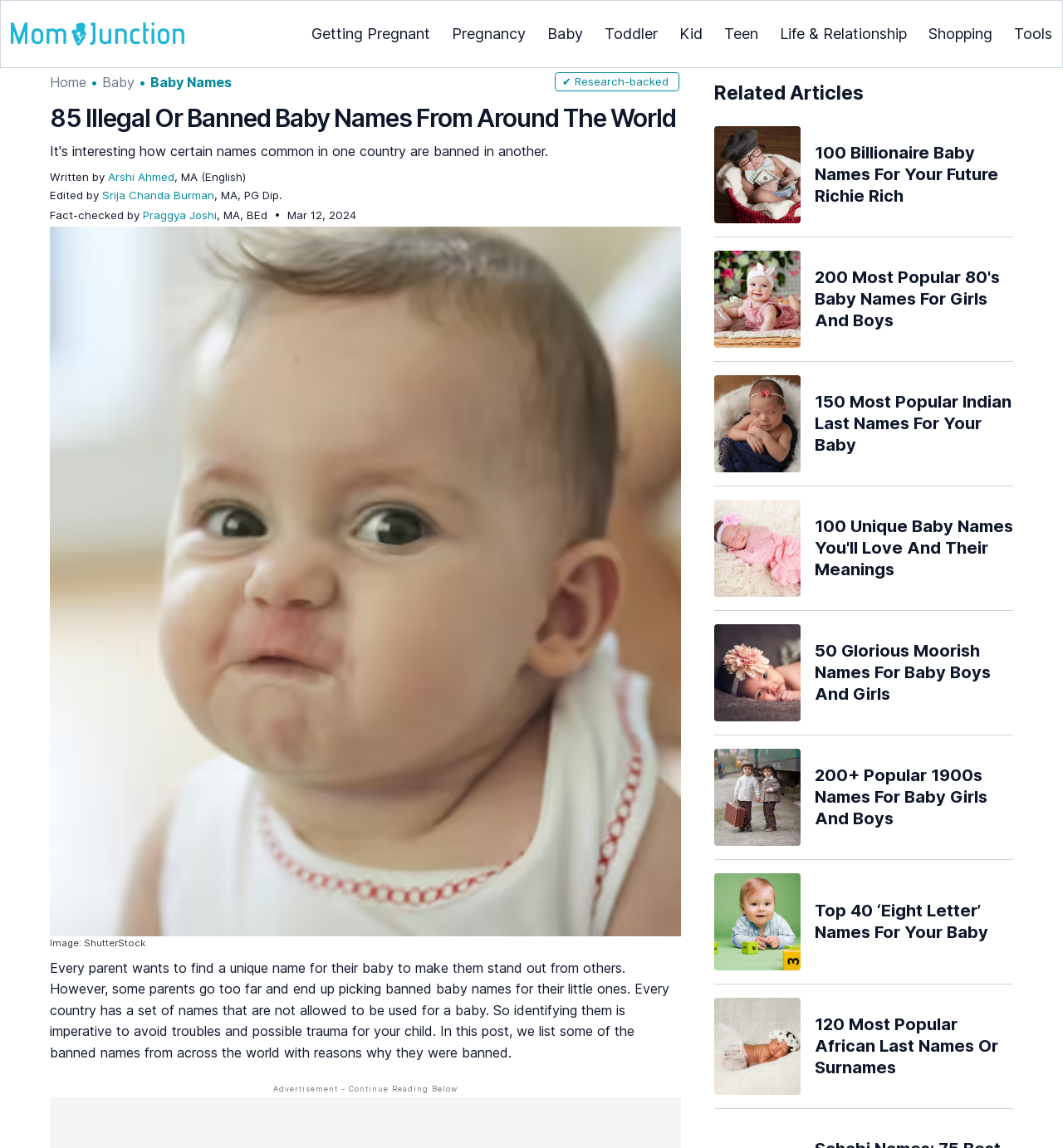Please identify the bounding box coordinates of the region to click in order to complete the given instruction: "Check the related article about 200 most popular 80's baby names". The coordinates should be four float numbers between 0 and 1, i.e., [left, top, right, bottom].

[0.672, 0.218, 0.953, 0.303]